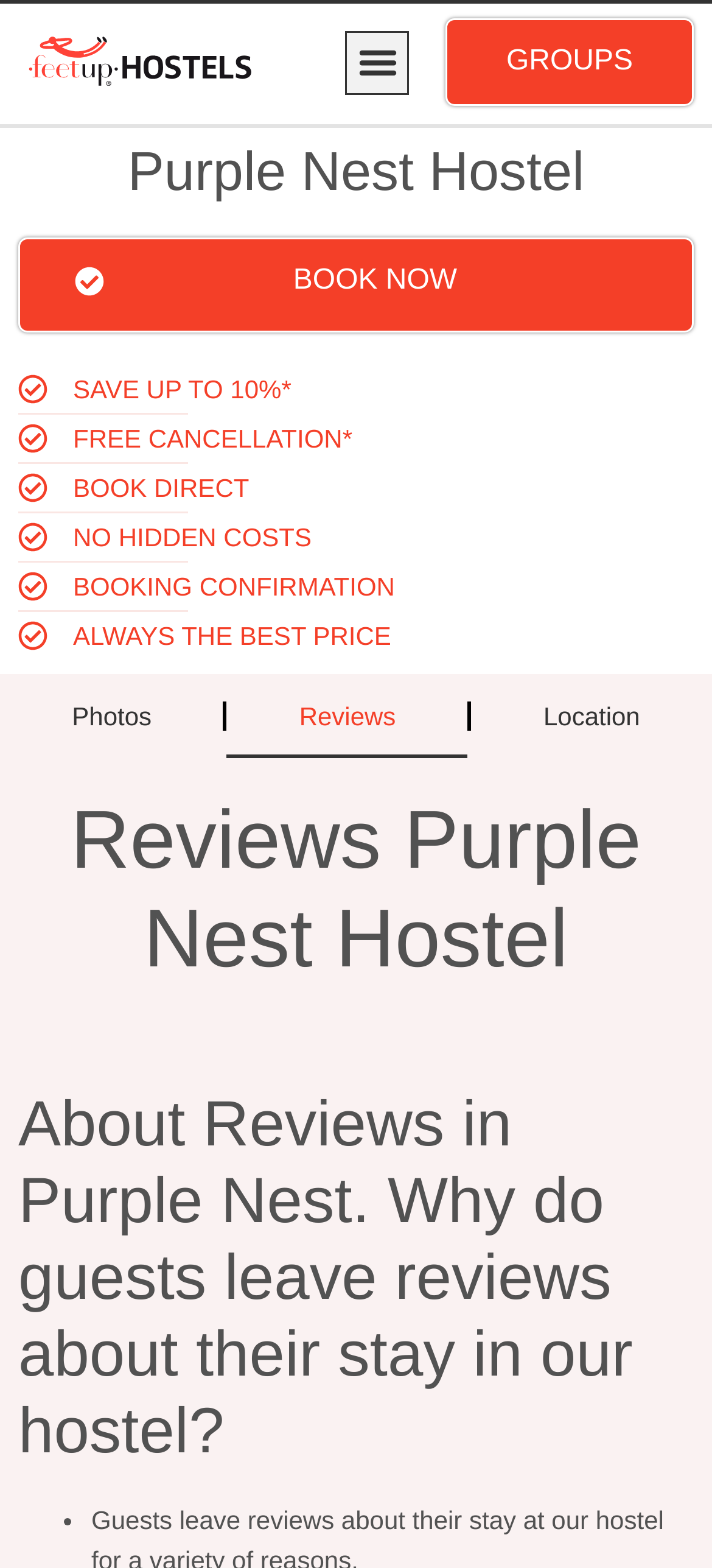Illustrate the webpage with a detailed description.

The webpage appears to be a review page for the Purple Nest Hostel in Valencia. At the top left, there is a logo of Feet Up Hostels, accompanied by a menu toggle button to the right. Below the logo, the hostel's name "Purple Nest Hostel" is prominently displayed as a heading.

To the right of the hostel's name, there are several links, including "GROUPS", "BOOK NOW", "FREE CANCELLATION*", and "BOOK DIRECT". Below these links, there are three short paragraphs of text, highlighting the benefits of booking with the hostel, including saving up to 10% and having no hidden costs.

Further down, there are two links, "Photos" and "Reviews", which are likely navigation links to other sections of the website. Below these links, there is a heading that reads "Reviews Purple Nest Hostel", followed by a subheading that explains the purpose of the reviews.

The page also features a list, indicated by a bullet point, but the content of the list is not specified. Overall, the webpage appears to be a review page for the hostel, with various links and sections providing more information about the hostel and its services.